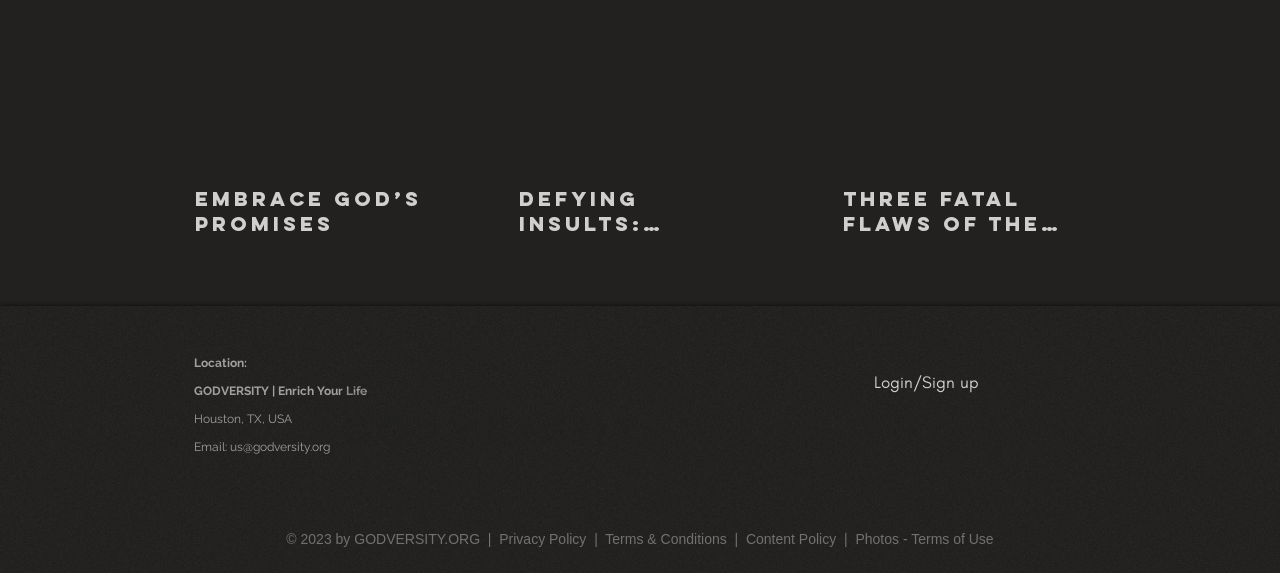Could you find the bounding box coordinates of the clickable area to complete this instruction: "Login or sign up"?

[0.588, 0.647, 0.859, 0.689]